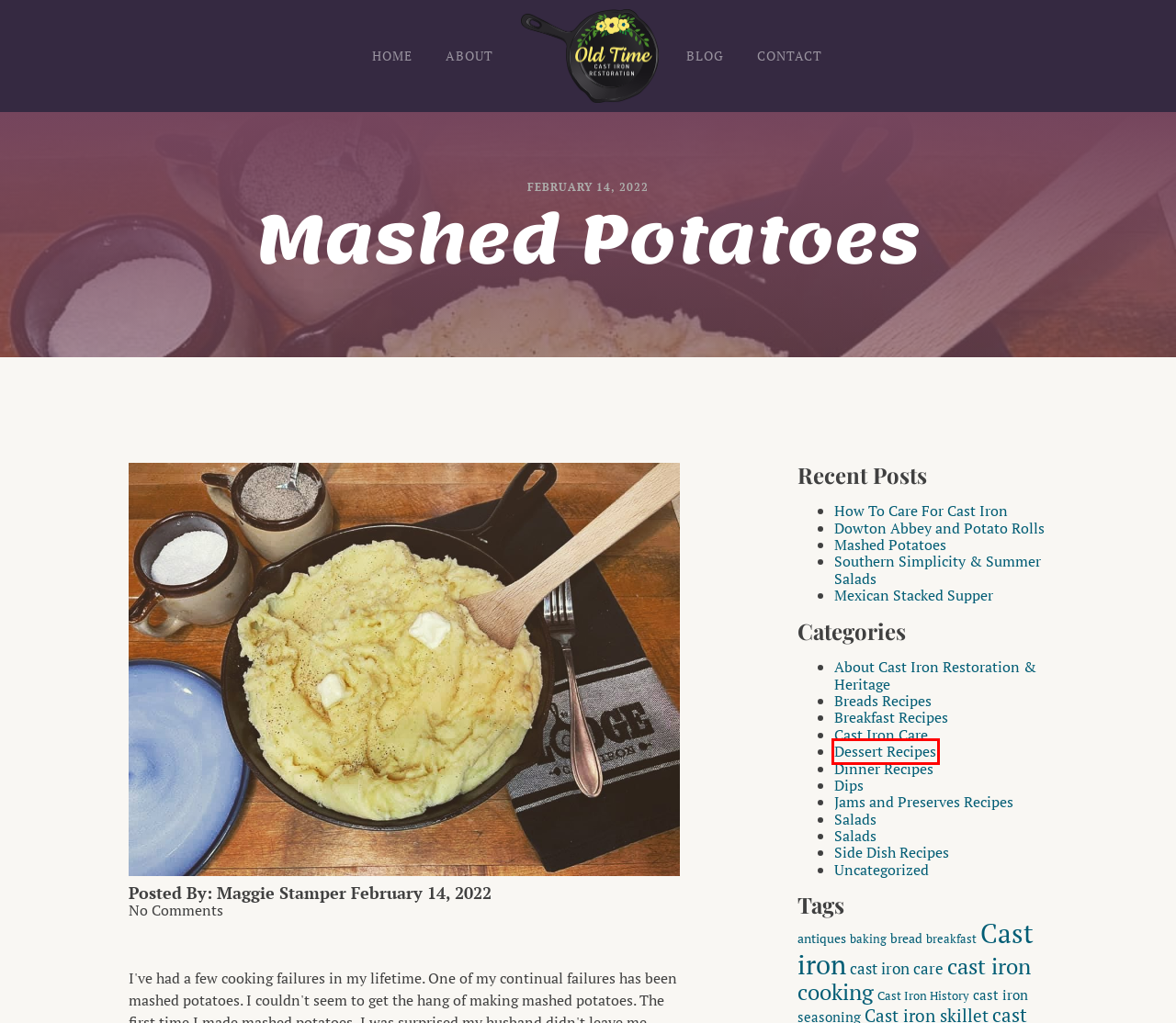Take a look at the provided webpage screenshot featuring a red bounding box around an element. Select the most appropriate webpage description for the page that loads after clicking on the element inside the red bounding box. Here are the candidates:
A. baking - Old Time Cast Iron
B. cast iron care - Old Time Cast Iron
C. Cast Iron History - Old Time Cast Iron
D. Dips - Old Time Cast Iron
E. Dessert Recipes - Old Time Cast Iron
F. bread - Old Time Cast Iron
G. Dinner Recipes - Old Time Cast Iron
H. Mexican Stacked Supper - Old Time Cast Iron

E